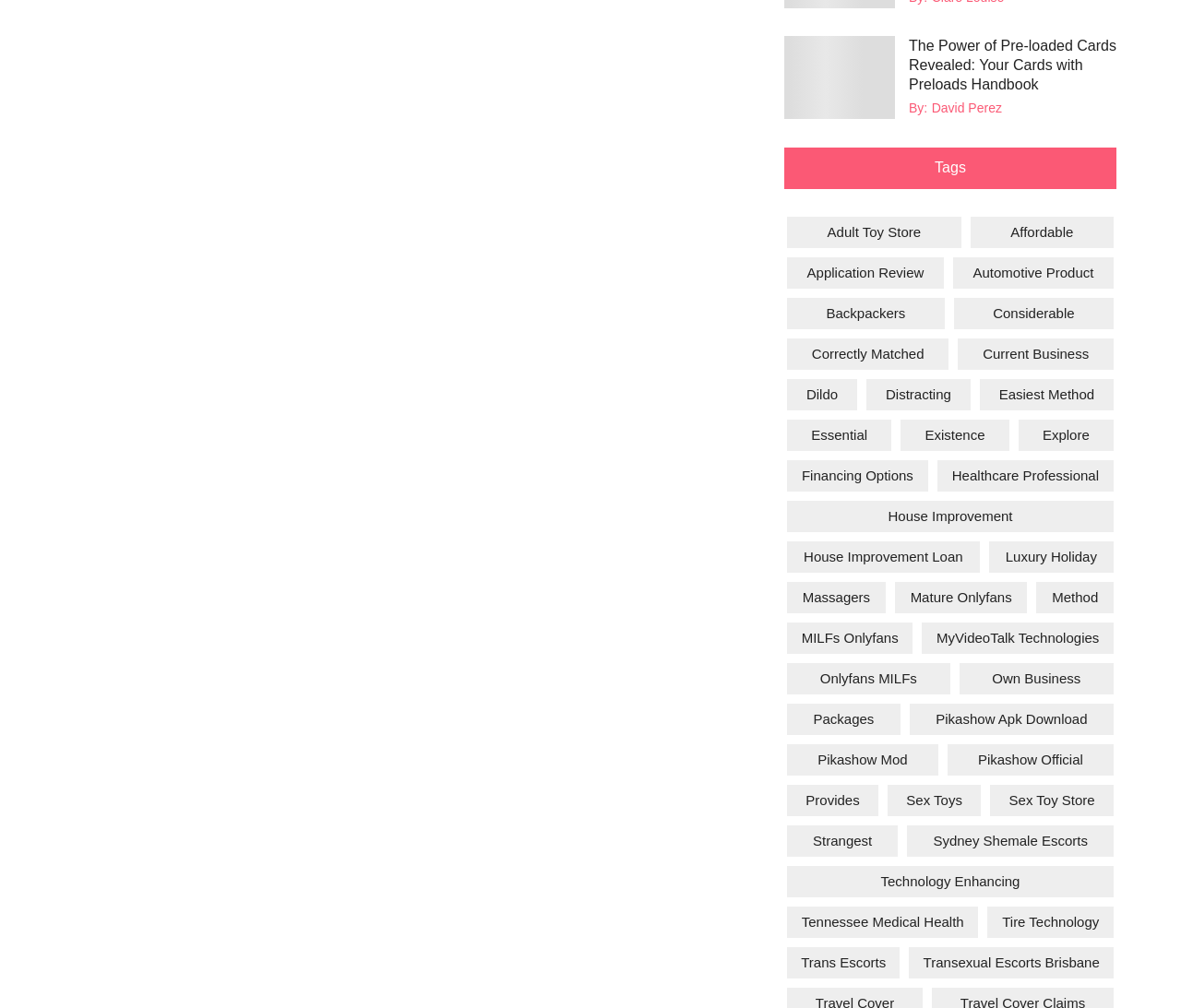Please identify the bounding box coordinates of where to click in order to follow the instruction: "Click the 'Submit' button".

None